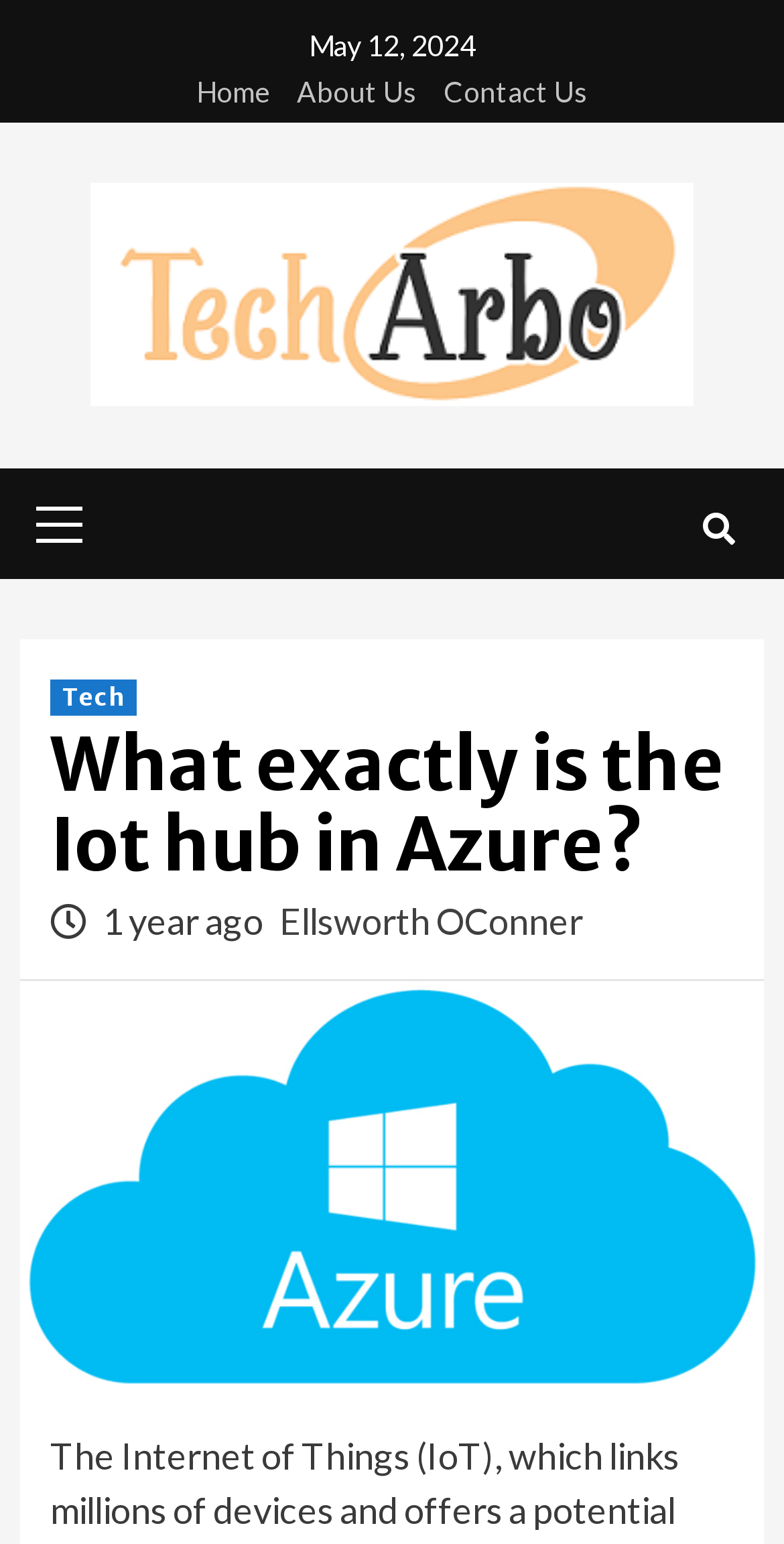What is the name of the website?
Using the image, answer in one word or phrase.

Tech Arbo